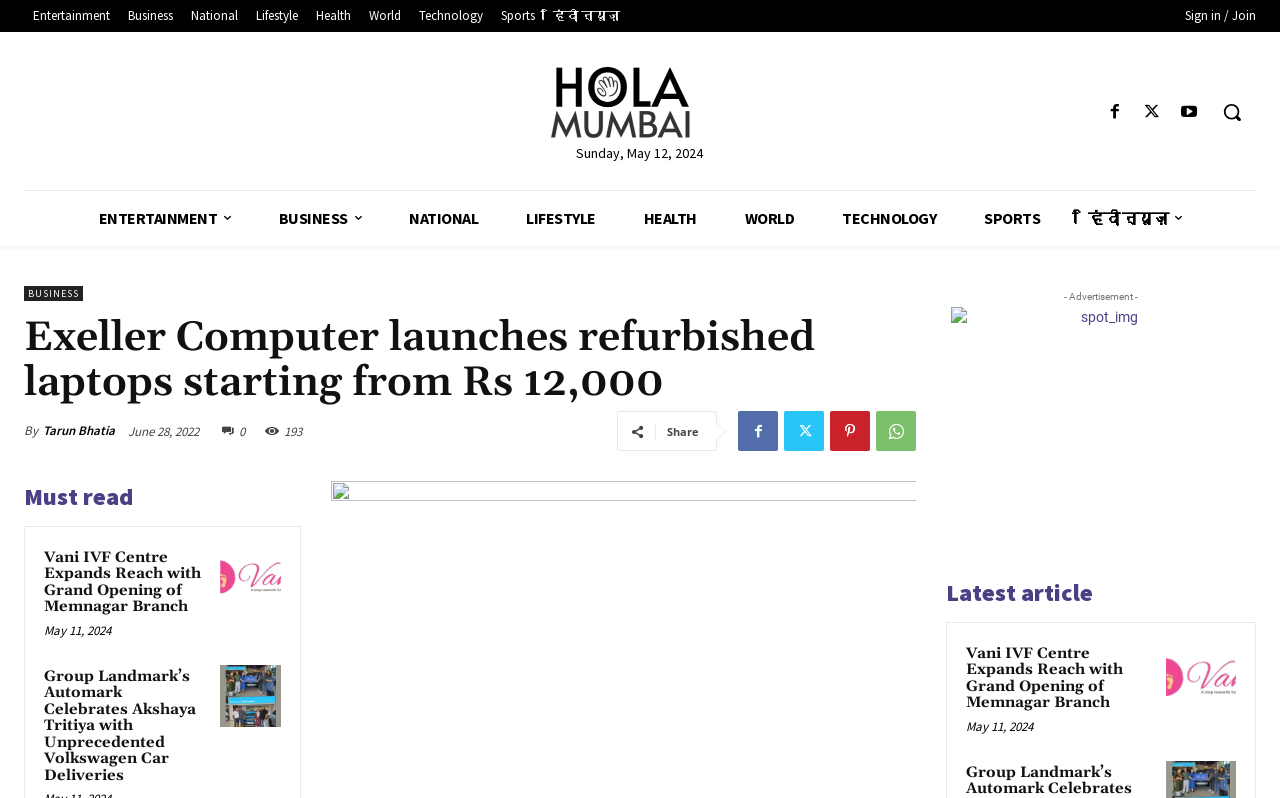How many social media sharing icons are displayed below the main article?
Analyze the image and provide a thorough answer to the question.

There are 4 social media sharing icons displayed below the main article, including Facebook, Twitter, LinkedIn, and WhatsApp.